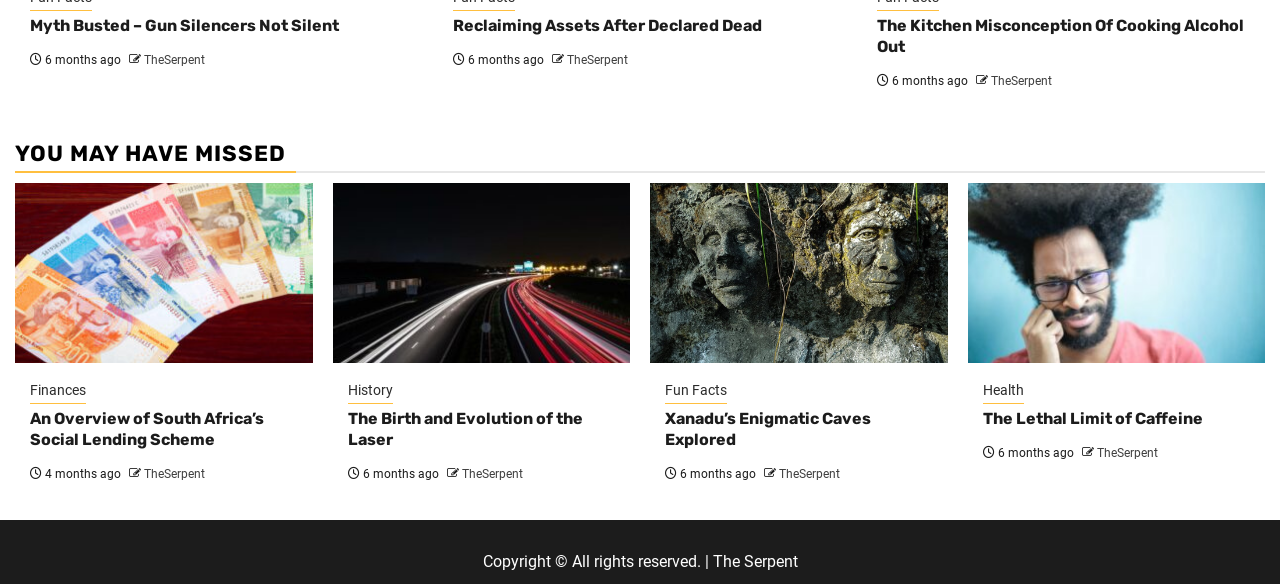Please determine the bounding box coordinates of the element's region to click in order to carry out the following instruction: "Check the 'Health' category". The coordinates should be four float numbers between 0 and 1, i.e., [left, top, right, bottom].

[0.768, 0.651, 0.8, 0.692]